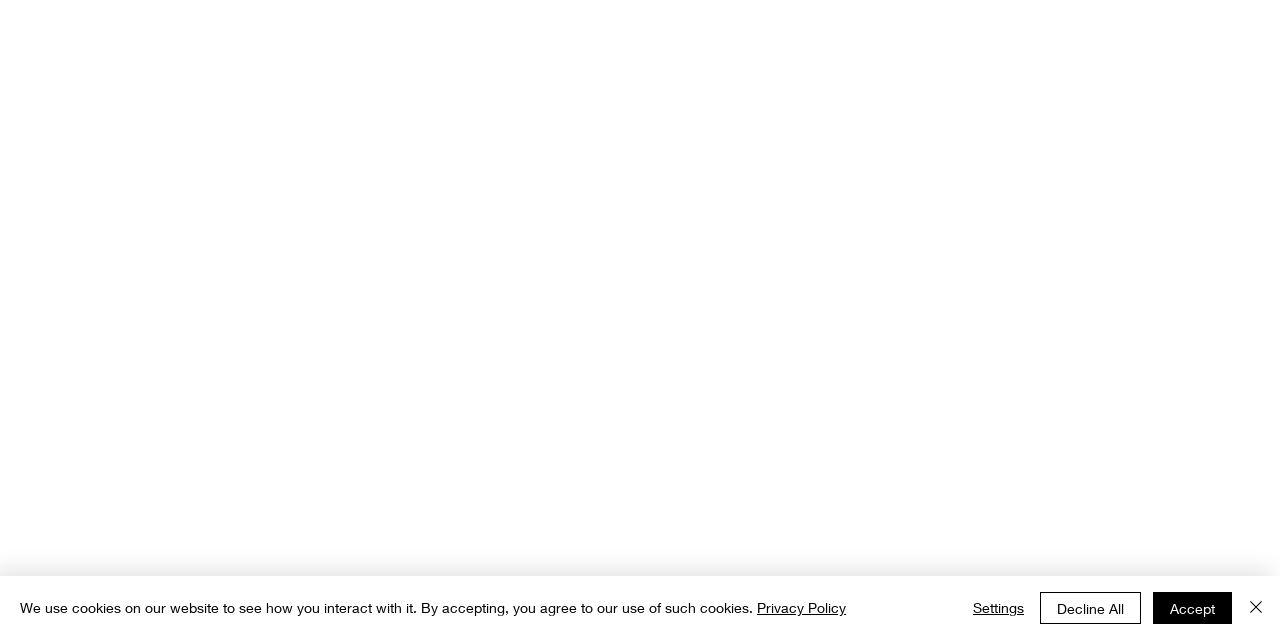Please locate the UI element described by "Privacy Policy" and provide its bounding box coordinates.

[0.591, 0.936, 0.661, 0.962]